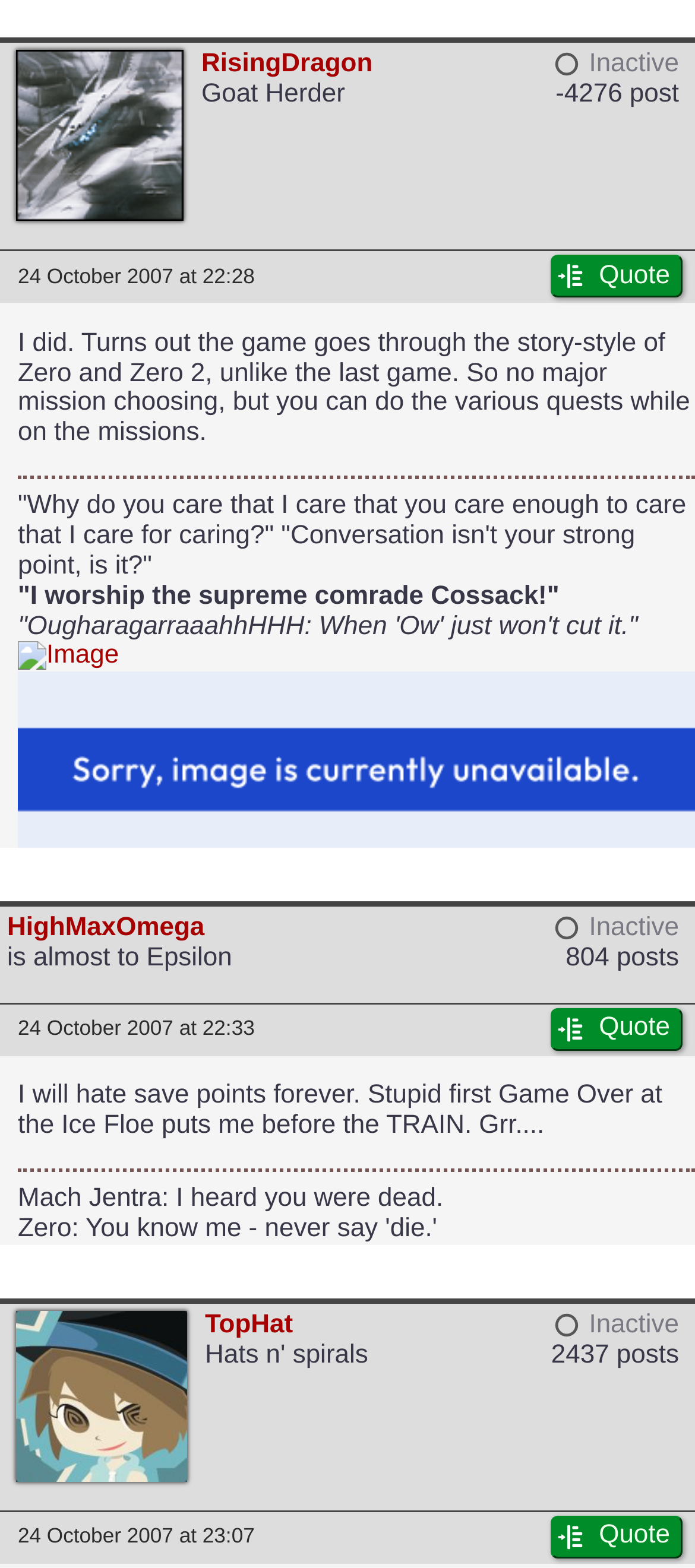Predict the bounding box coordinates of the area that should be clicked to accomplish the following instruction: "Check the post by 'TopHat'". The bounding box coordinates should consist of four float numbers between 0 and 1, i.e., [left, top, right, bottom].

[0.295, 0.836, 0.422, 0.855]